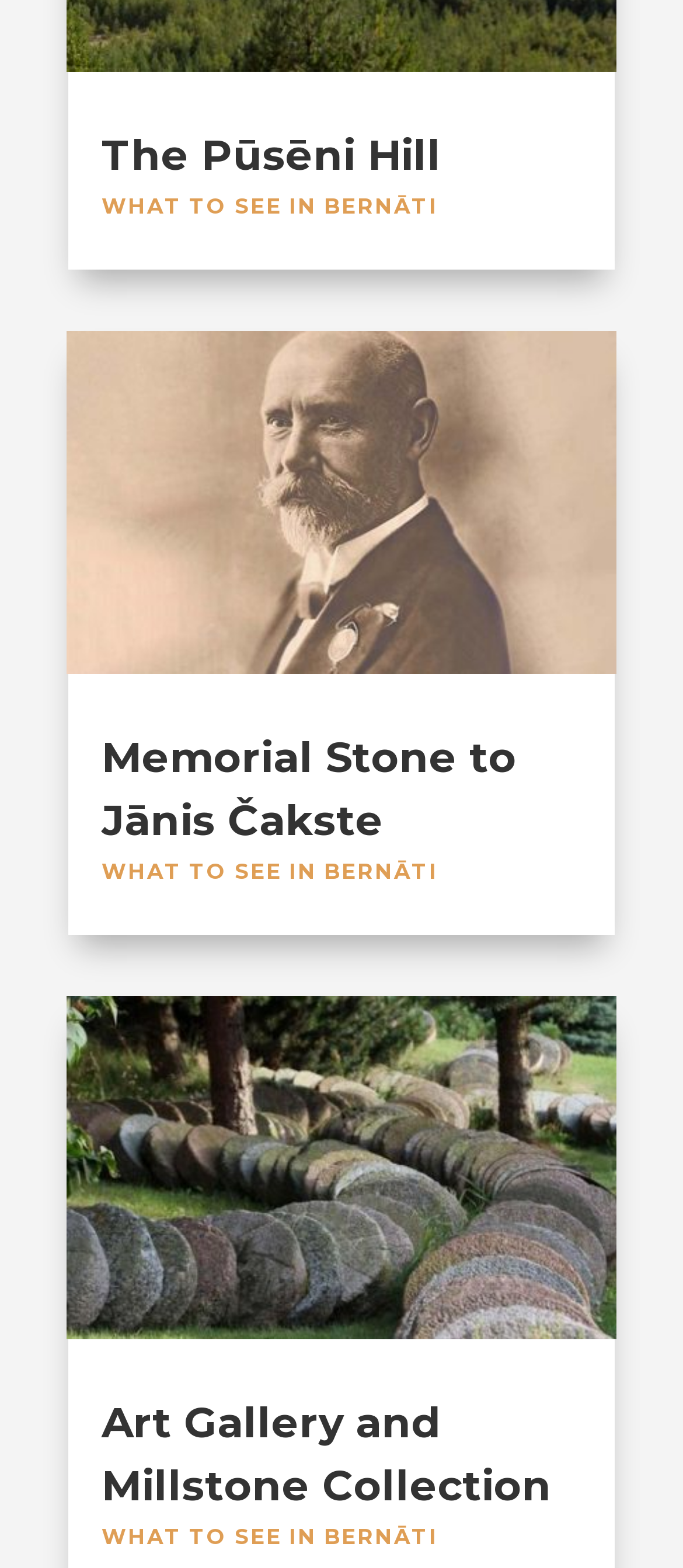Pinpoint the bounding box coordinates of the clickable element needed to complete the instruction: "view Memorial Stone to Jānis Čakste". The coordinates should be provided as four float numbers between 0 and 1: [left, top, right, bottom].

[0.097, 0.211, 0.903, 0.43]